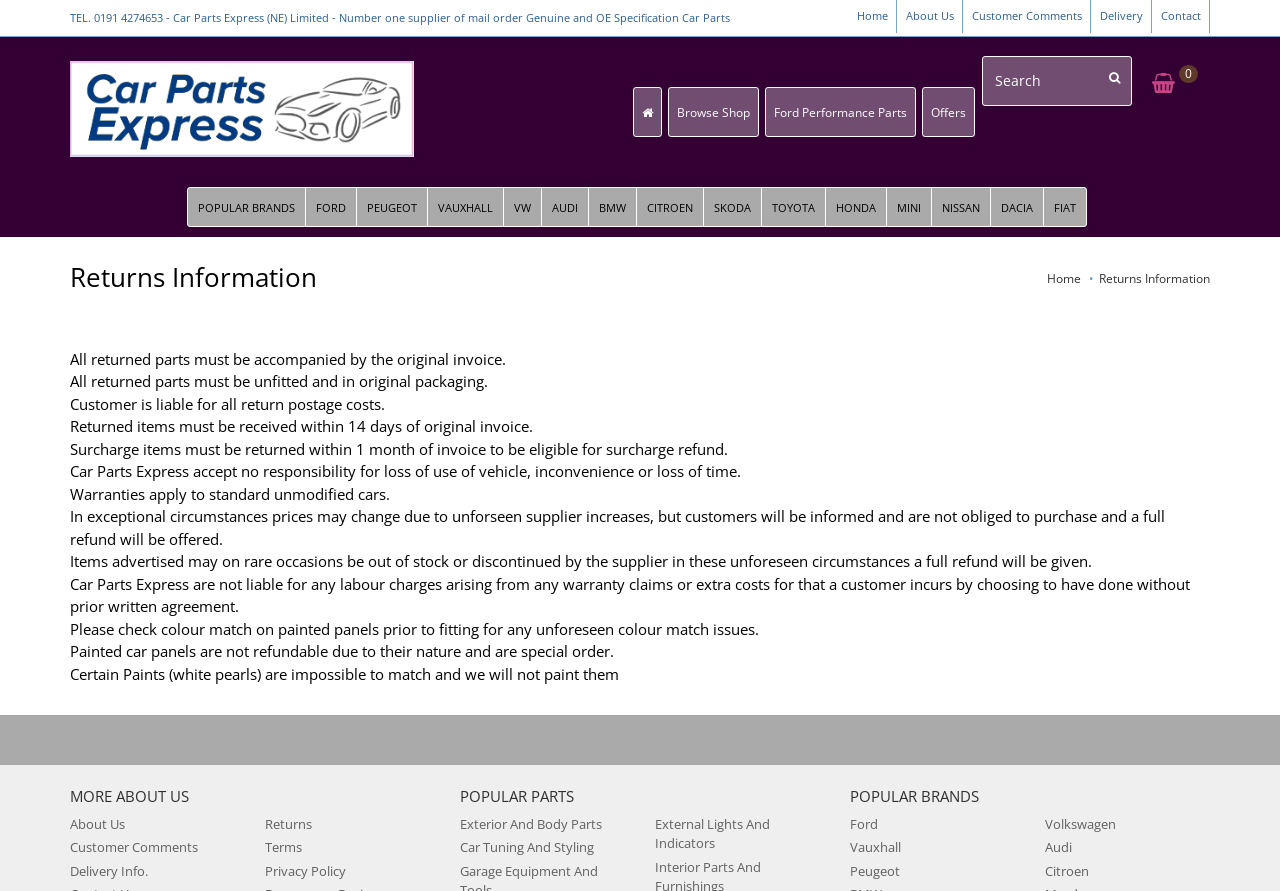What is the condition for returning parts?
Please ensure your answer is as detailed and informative as possible.

I found this condition by reading the static text element with the content 'All returned parts must be unfitted and in original packaging.' which is located below the 'Returns Information' heading.